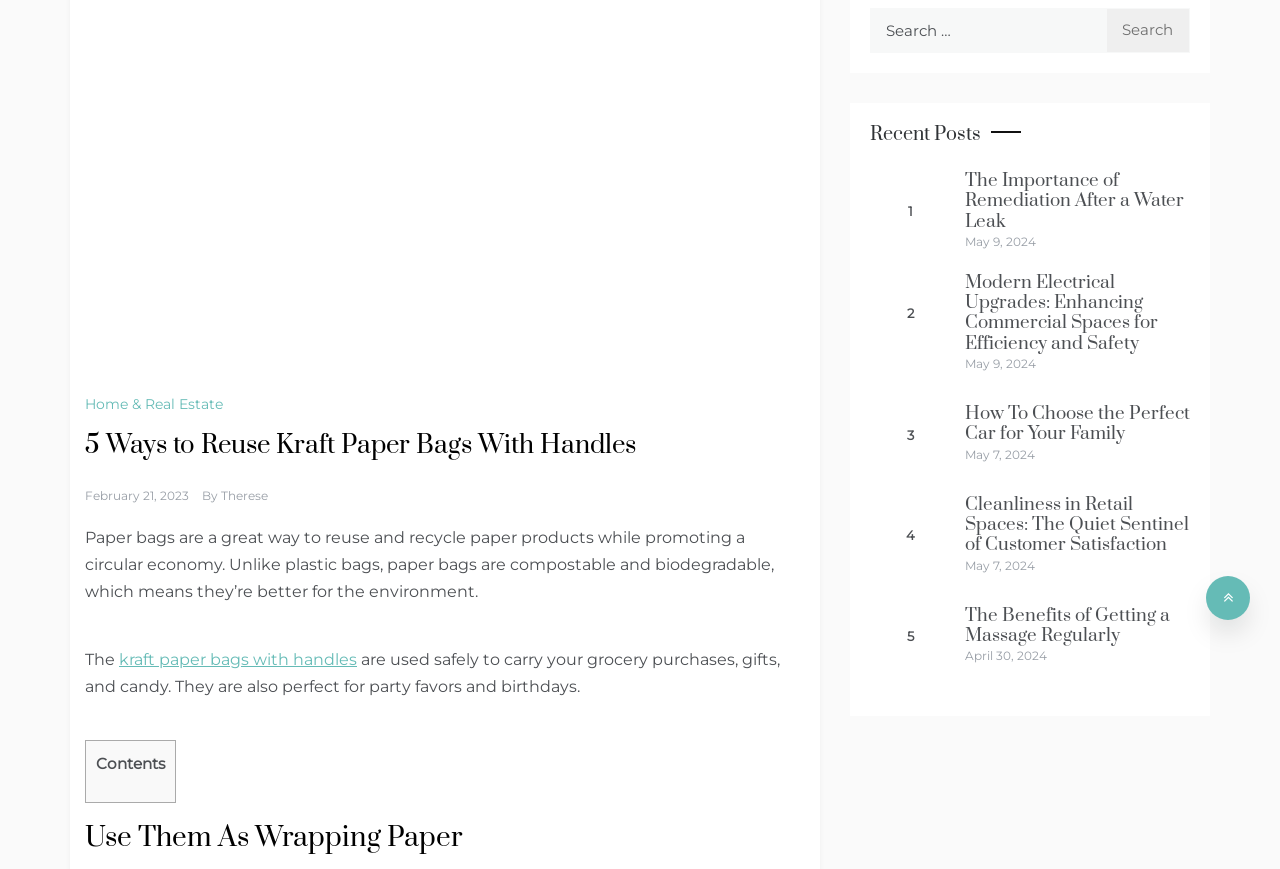Provide the bounding box coordinates for the UI element that is described by this text: "Therese". The coordinates should be in the form of four float numbers between 0 and 1: [left, top, right, bottom].

[0.173, 0.561, 0.209, 0.579]